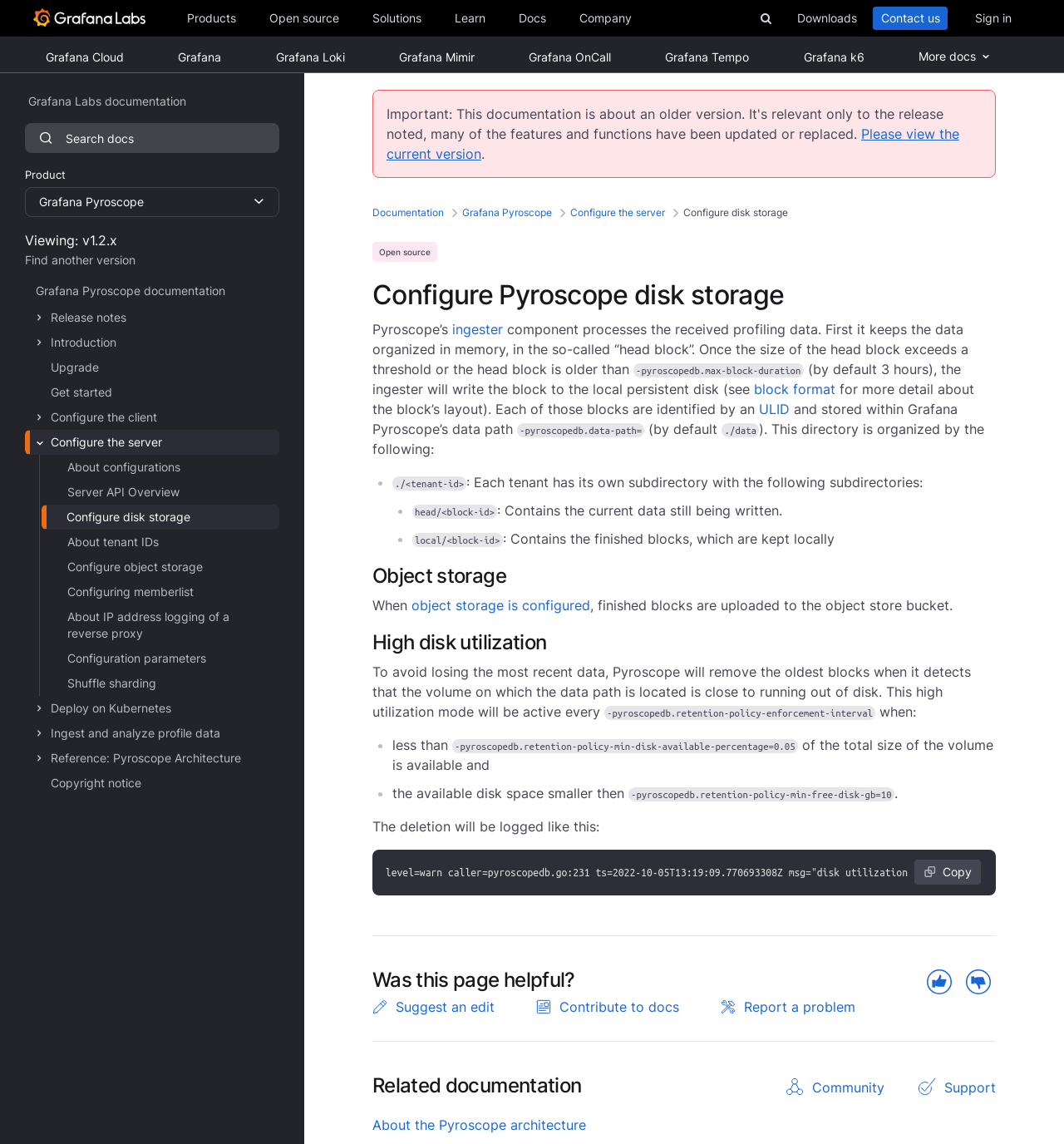Pinpoint the bounding box coordinates of the element that must be clicked to accomplish the following instruction: "Explore Grafana Loki Multi-tenant log aggregation system". The coordinates should be in the format of four float numbers between 0 and 1, i.e., [left, top, right, bottom].

[0.041, 0.048, 0.201, 0.077]